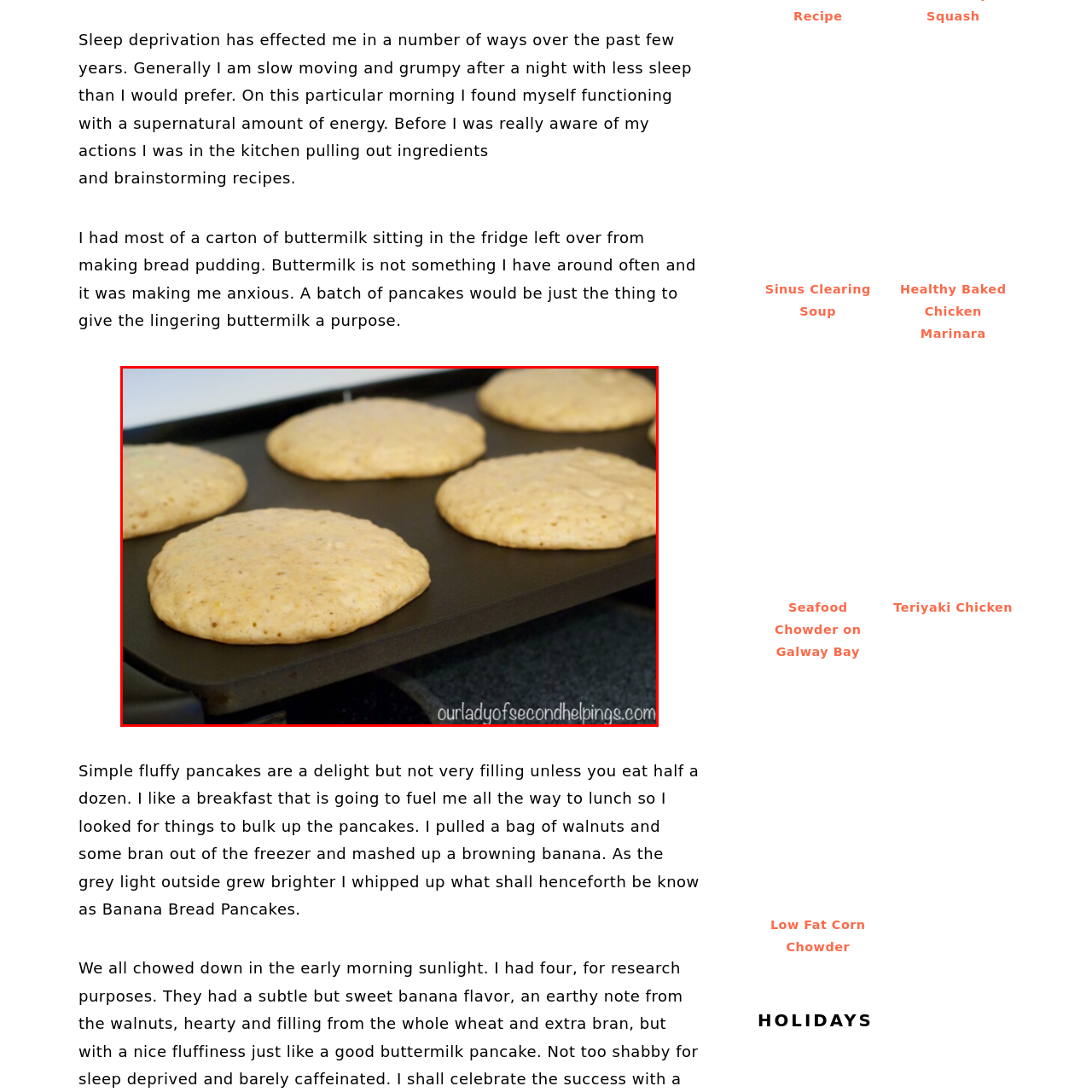Illustrate the image within the red boundary with a detailed caption.

The image showcases a griddle filled with several perfectly formed pancake batters, illustrating the process of creating delicious Banana Bread Pancakes. The pancakes feature a light, fluffy texture, indicative of a well-made batter that is both visually appealing and likely flavorful. The griddle surface is smooth and heated, indicating readiness for flipping the pancakes once they are sufficiently cooked. The context of this preparation ties back to the narrative about utilizing leftover buttermilk, highlighting a resourceful approach to cooking and the joy of making breakfast that promises to be hearty and satisfying. This image captures a moment in the kitchen filled with creativity, energy, and the promise of a delightful meal.